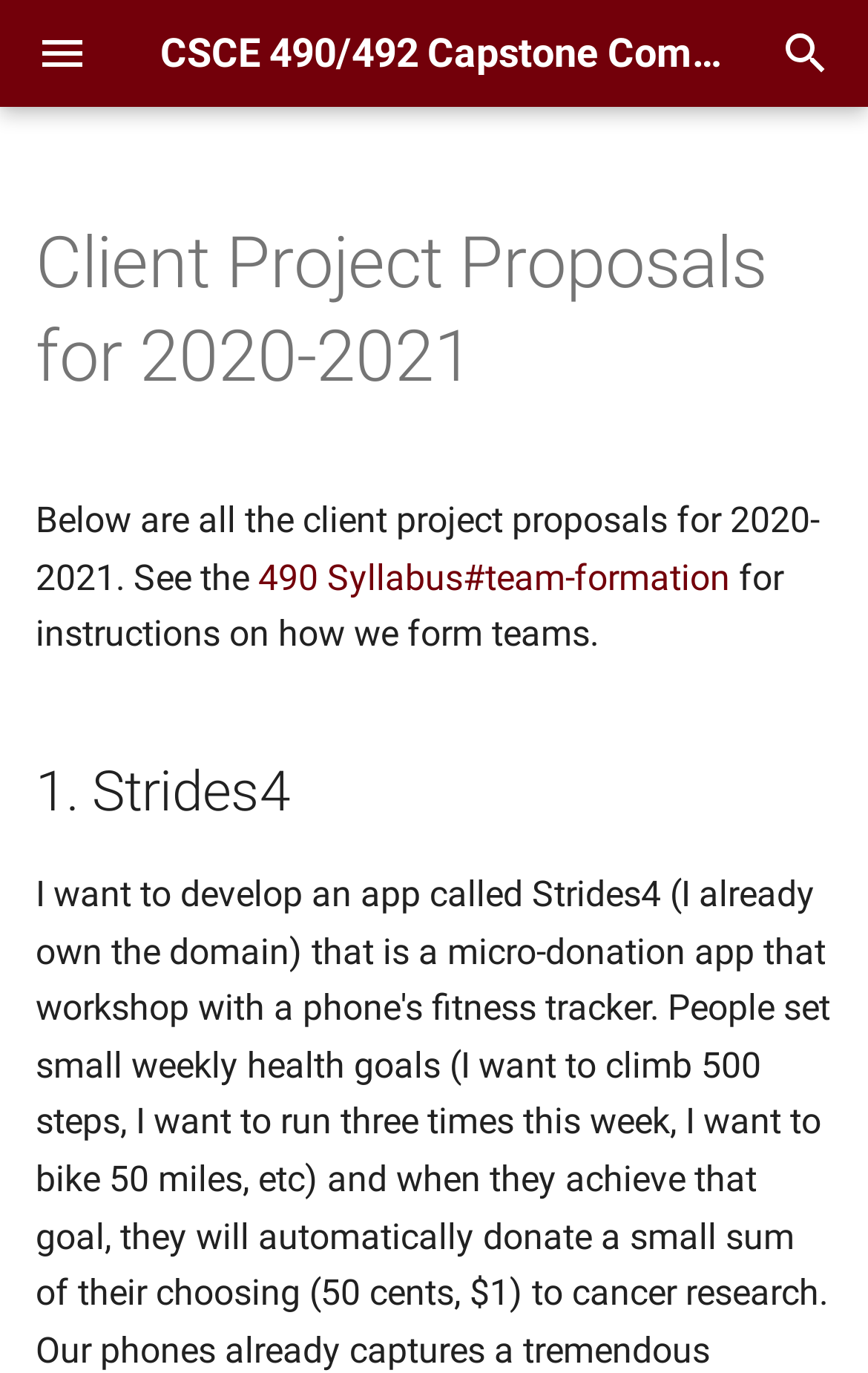Provide a thorough description of the webpage you see.

This webpage is about the CSCE 490/492 Capstone Computing Project Class, specifically showcasing project proposals. At the top, there is a navigation header with a search bar and several links to different sections, including "Welcome", "About", "490 Syllabus", and more. Below the header, there is a heading that reads "Client Project Proposals for 2020-2021" followed by a paragraph of text explaining the content of the page.

The main content of the page is a list of project proposals, each with a heading and a brief description. The first proposal is titled "1. Strides4" and has a link to more information. There are likely more proposals listed below, but they are not shown in the provided accessibility tree.

On the right side of the page, there is a column of links to different years, ranging from 2015 to 2024. These links may lead to archives of past project proposals or other relevant information.

At the bottom of the page, there is a "Back to top" button, which allows users to quickly return to the top of the page.